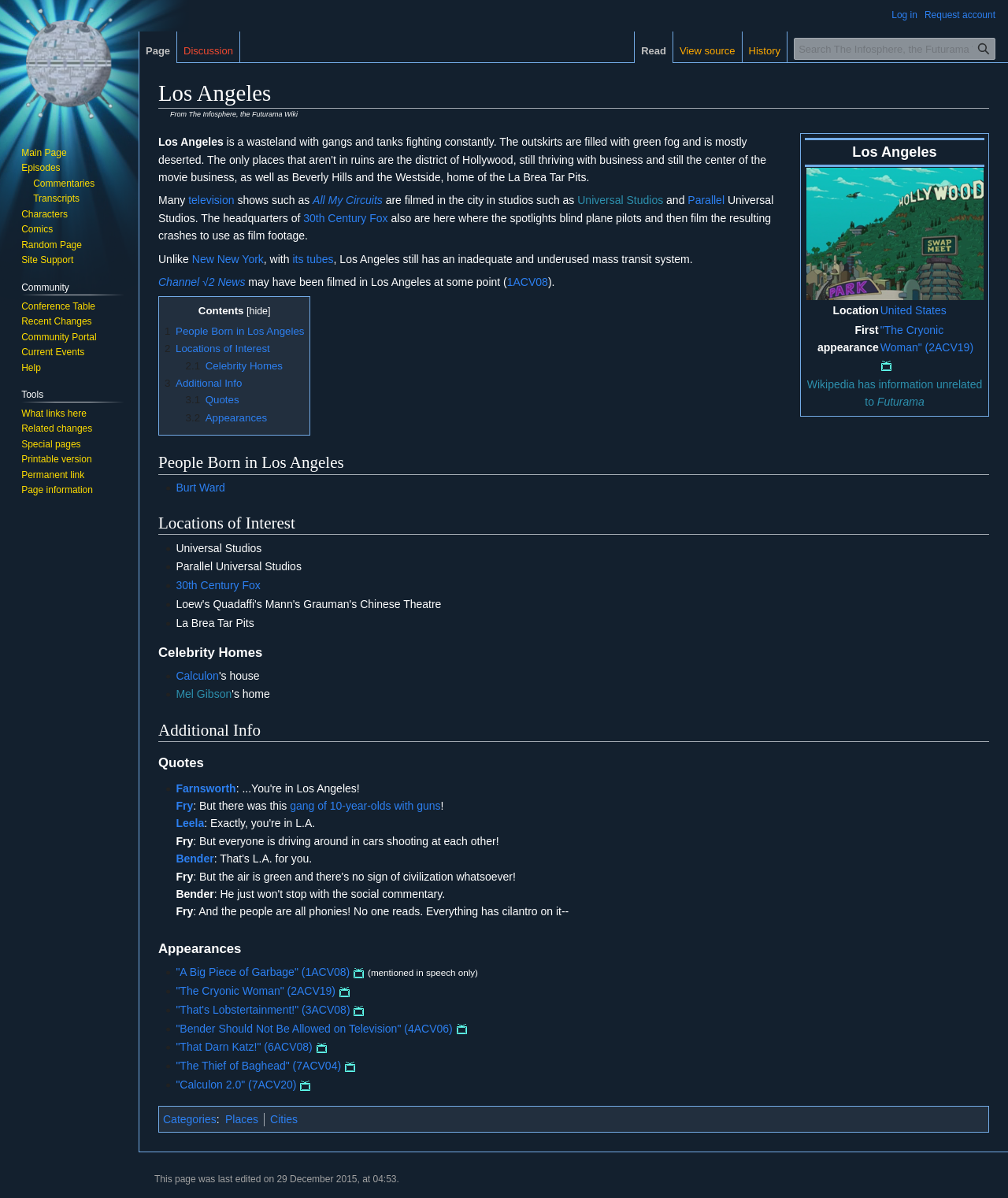Using the provided element description: ""That Darn Katz!" (6ACV08)", identify the bounding box coordinates. The coordinates should be four floats between 0 and 1 in the order [left, top, right, bottom].

[0.175, 0.869, 0.31, 0.879]